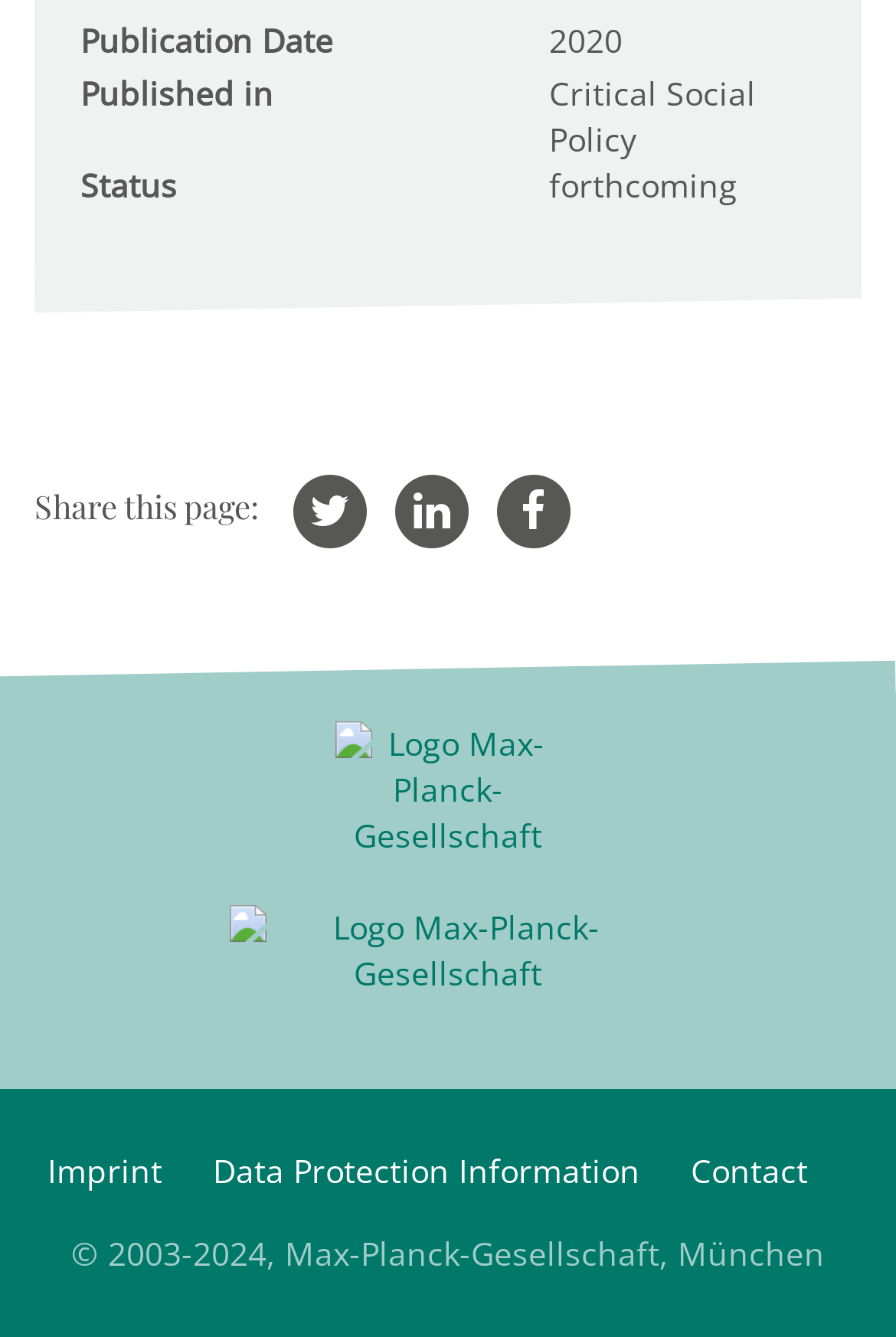Respond with a single word or phrase to the following question:
What is the copyright year range?

2003-2024